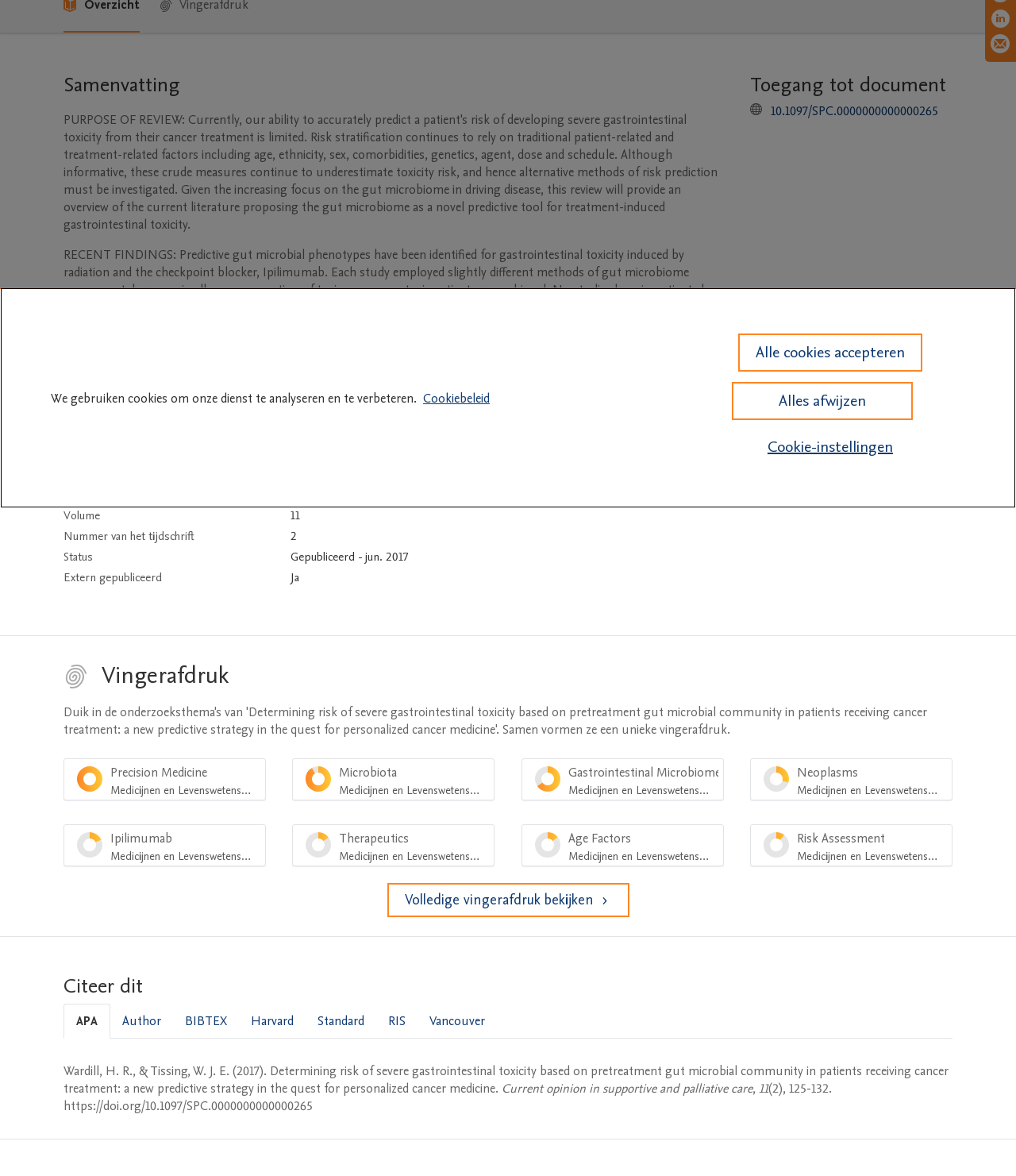Calculate the bounding box coordinates for the UI element based on the following description: "Ipilimumab Medicijnen en Levenswetenschappen 18%". Ensure the coordinates are four float numbers between 0 and 1, i.e., [left, top, right, bottom].

[0.062, 0.701, 0.262, 0.737]